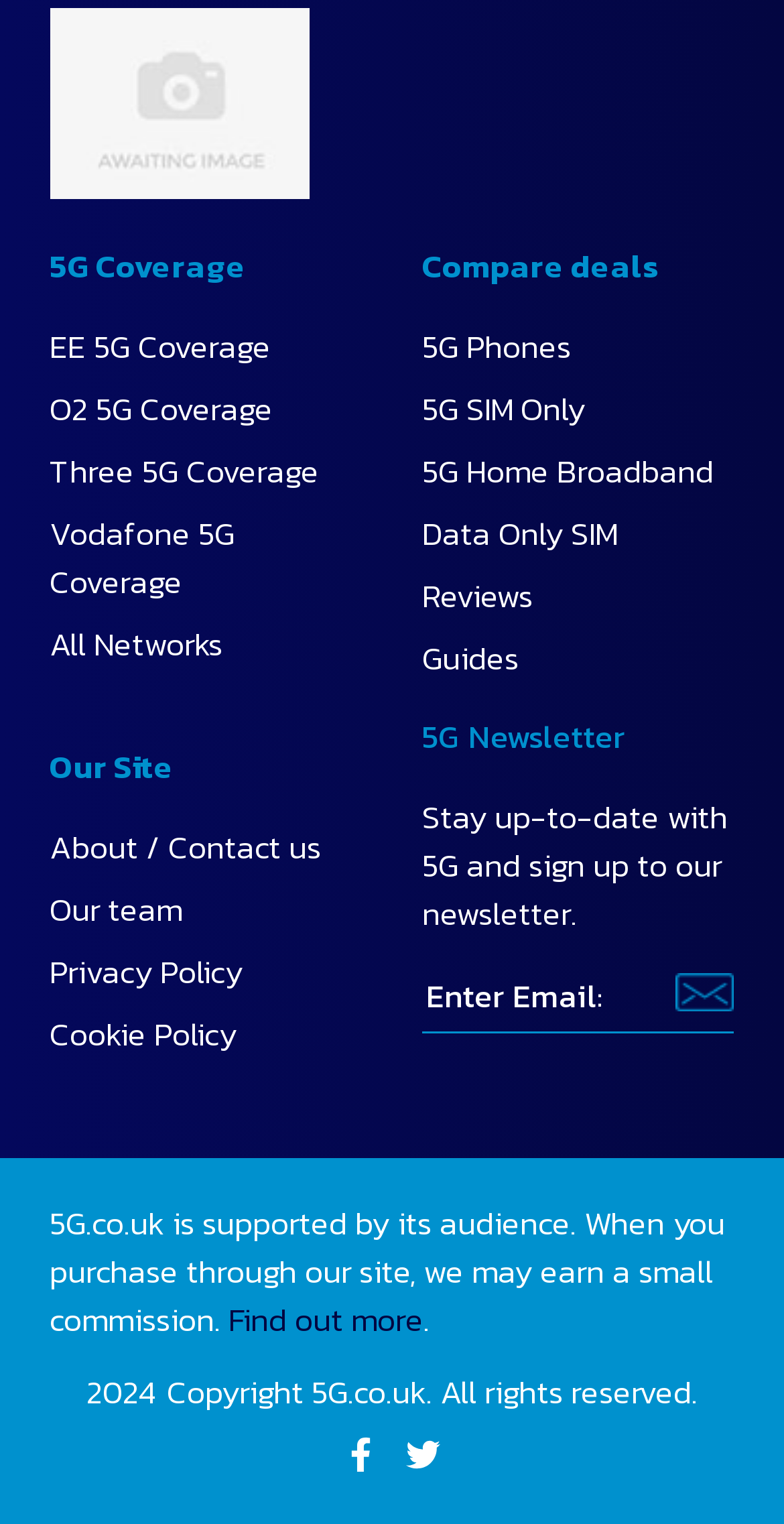What is the relationship between the website and its audience?
Using the image, provide a detailed and thorough answer to the question.

The text at the bottom of the webpage states that the website earns a small commission when users purchase through their site, indicating that the website has a commercial relationship with its audience.